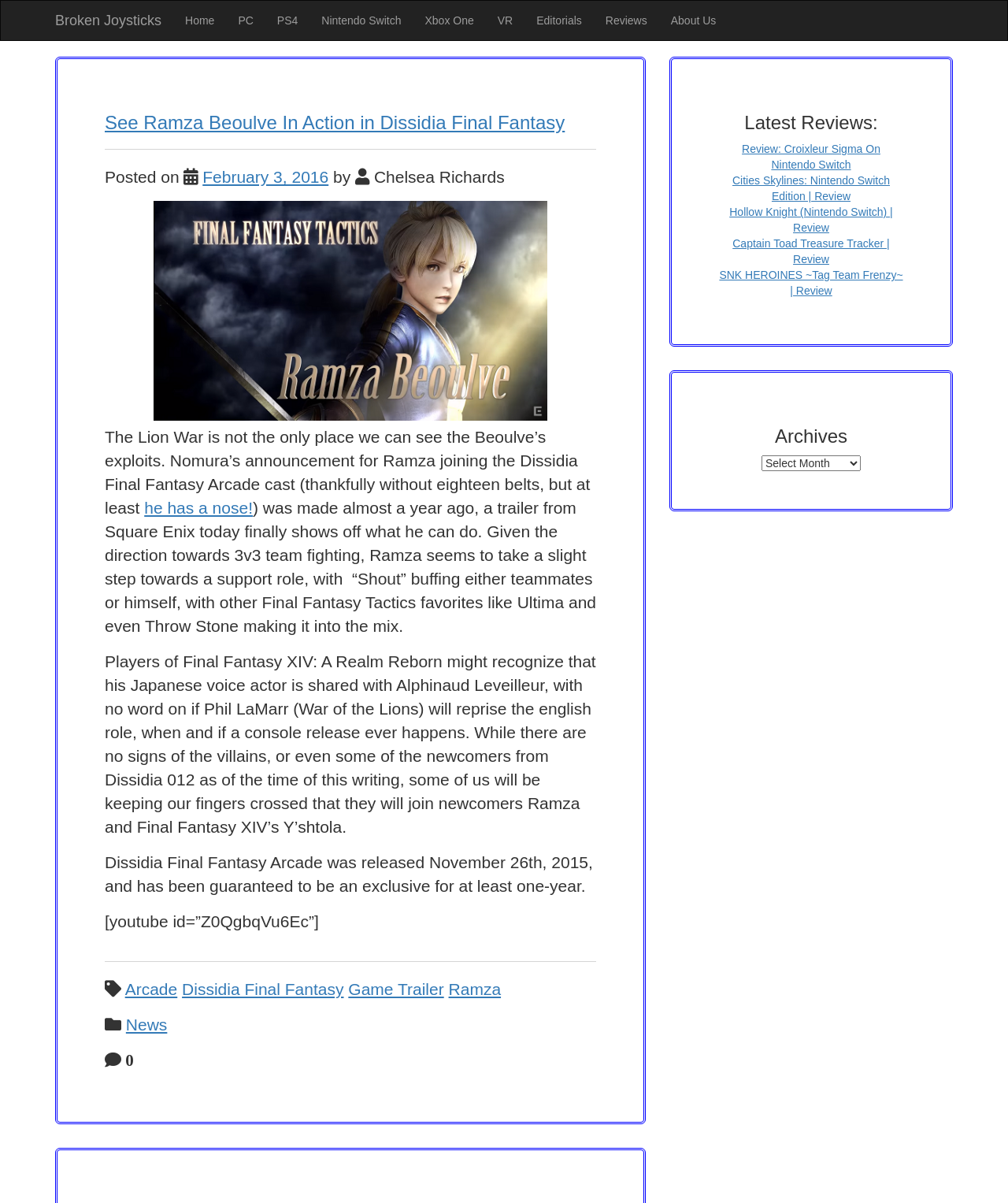Elaborate on the information and visuals displayed on the webpage.

This webpage is about Chelsea Richards, an author at Broken Joysticks. At the top, there is a navigation menu with links to different sections, including Home, PC, PS4, Nintendo Switch, Xbox One, VR, Editorials, Reviews, and About Us. 

Below the navigation menu, there is an article with a heading "See Ramza Beoulve In Action in Dissidia Final Fantasy". The article has a horizontal separator line below the heading, followed by the posted date and author information. The article content is divided into several paragraphs, discussing Ramza's appearance in Dissidia Final Fantasy Arcade, his abilities, and the game's release information. There is also a YouTube video embedded in the article.

To the right of the article, there is a complementary section with a heading "Latest Reviews:". This section lists several review articles, including reviews of games on Nintendo Switch, such as Croixleur Sigma, Cities Skylines, Hollow Knight, Captain Toad Treasure Tracker, and SNK HEROINES ~Tag Team Frenzy~. Below the review list, there is an "Archives" section with a combobox that allows users to select and view archived content.

Overall, the webpage is focused on providing gaming-related content, including news, reviews, and articles, with a specific focus on the author Chelsea Richards.